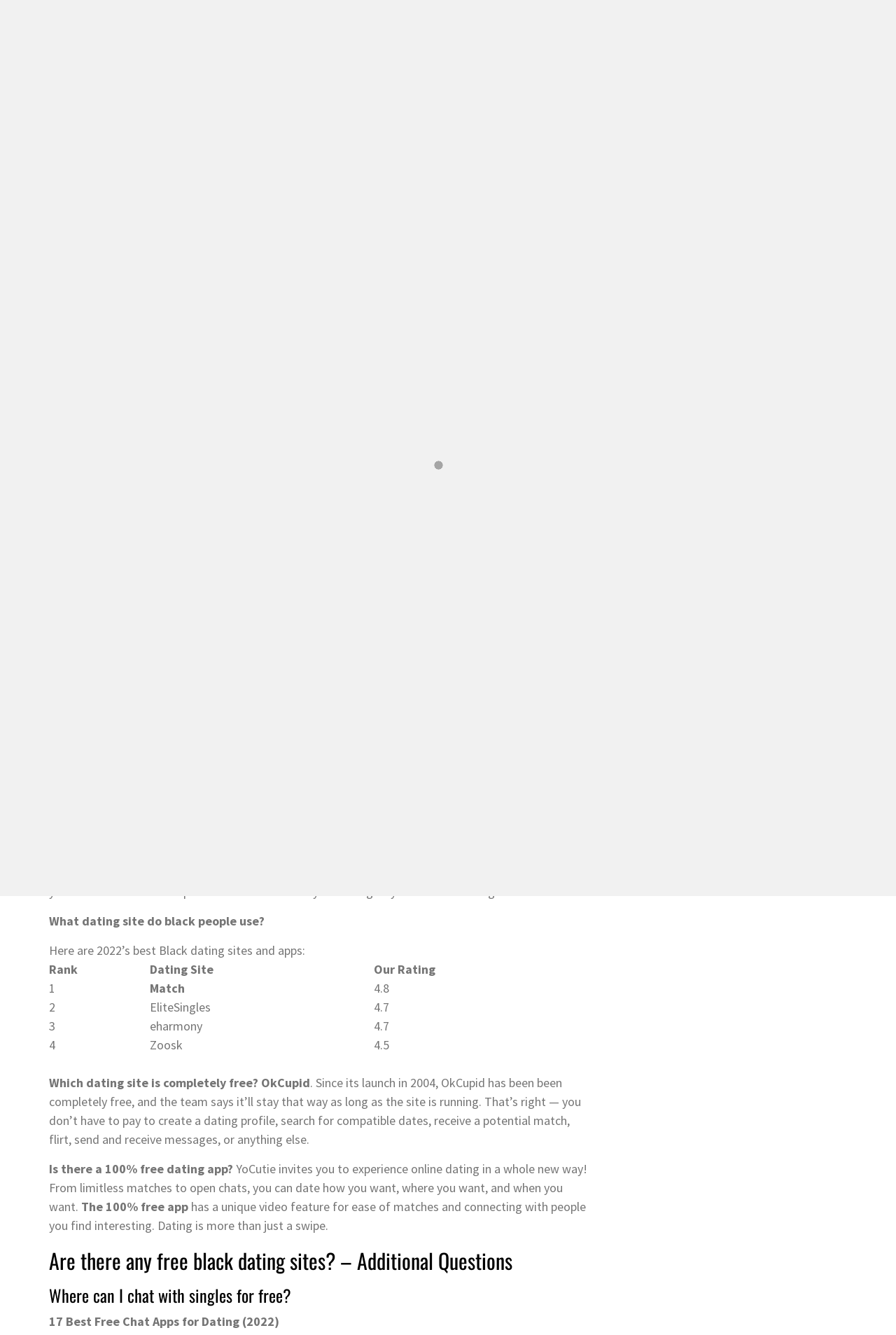Determine the bounding box coordinates of the clickable region to follow the instruction: "Click the 'INFO' link".

[0.055, 0.188, 0.088, 0.2]